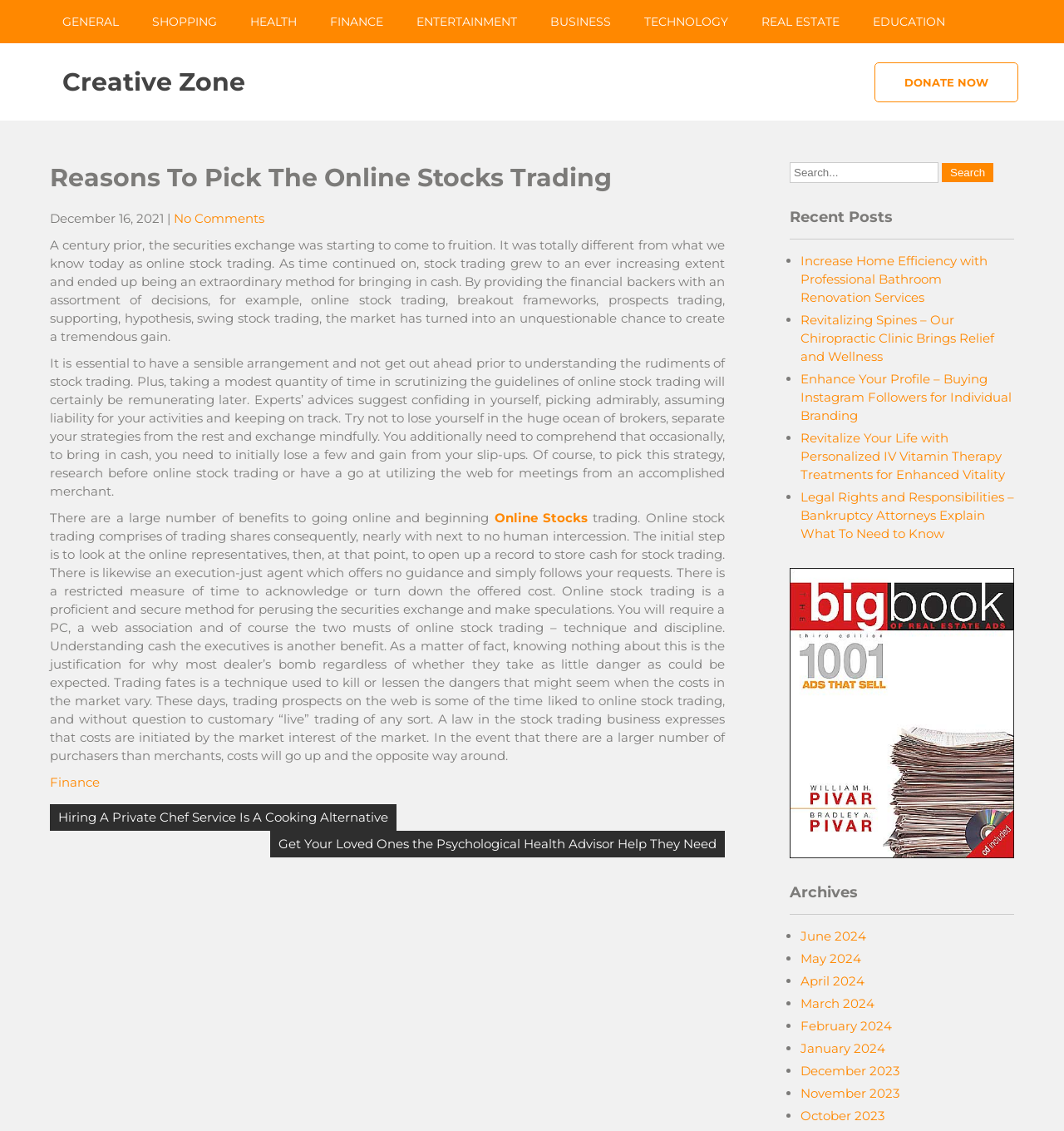Please find the bounding box coordinates of the clickable region needed to complete the following instruction: "Post a job". The bounding box coordinates must consist of four float numbers between 0 and 1, i.e., [left, top, right, bottom].

None